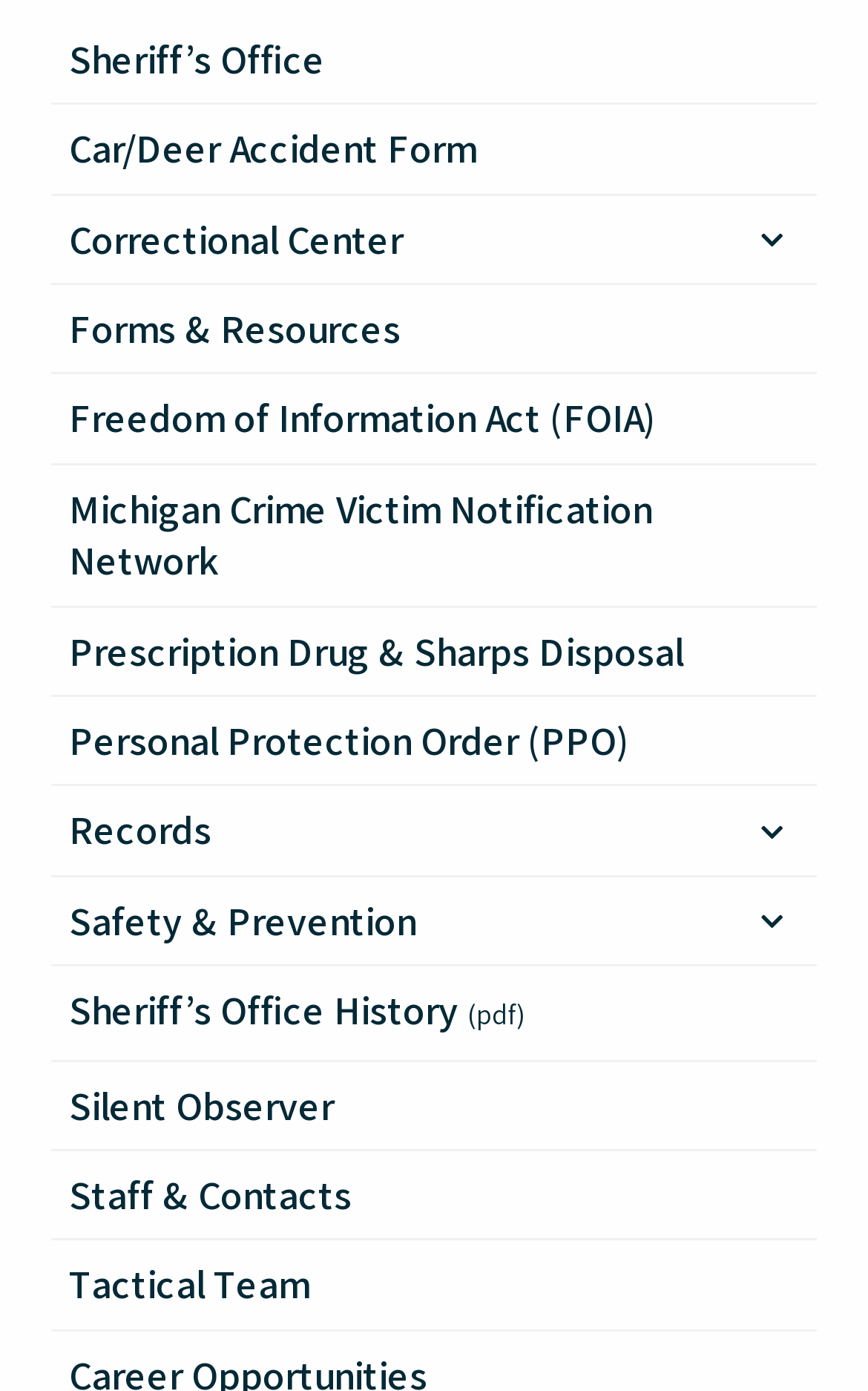Please find the bounding box coordinates of the element that you should click to achieve the following instruction: "Click on Sheriff’s Office". The coordinates should be presented as four float numbers between 0 and 1: [left, top, right, bottom].

[0.059, 0.011, 0.941, 0.076]